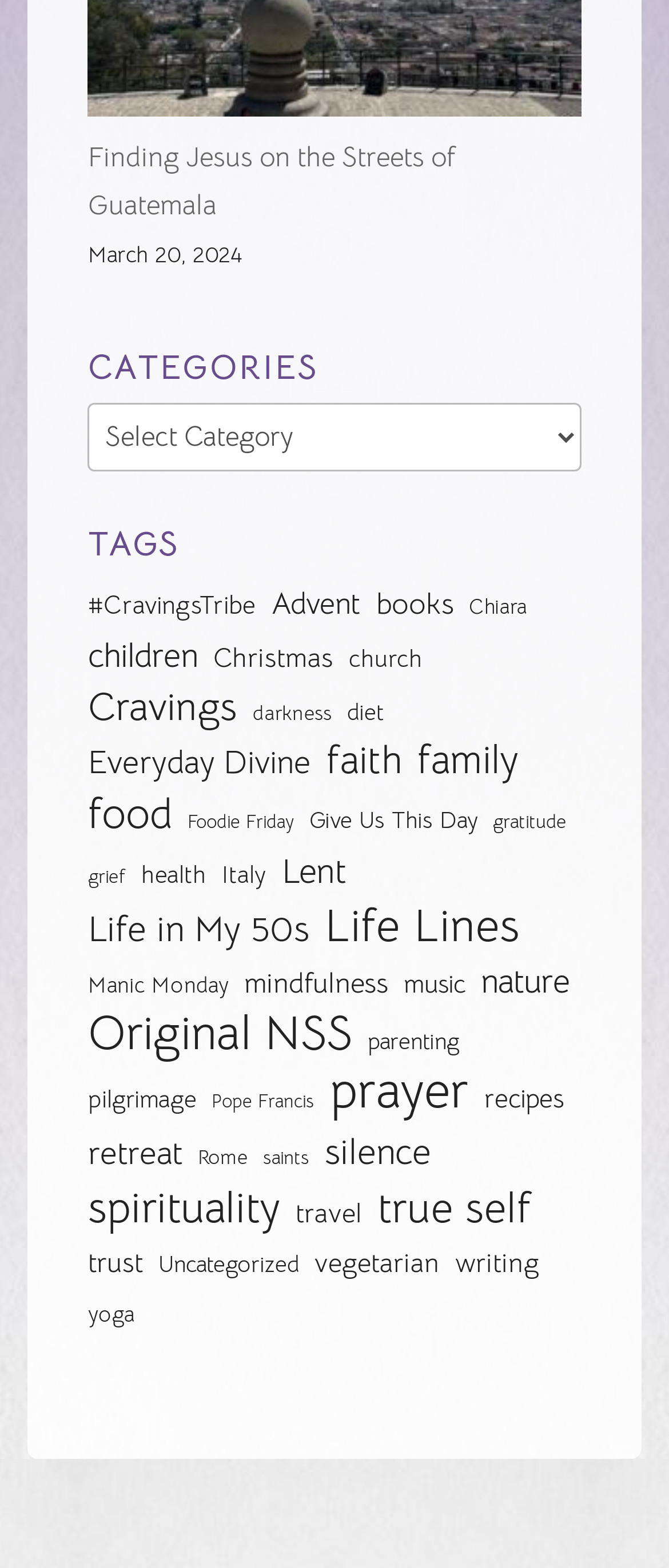By analyzing the image, answer the following question with a detailed response: What is the date of the first article?

The webpage has a time element with the text 'March 20, 2024', which is likely the date of the first article.